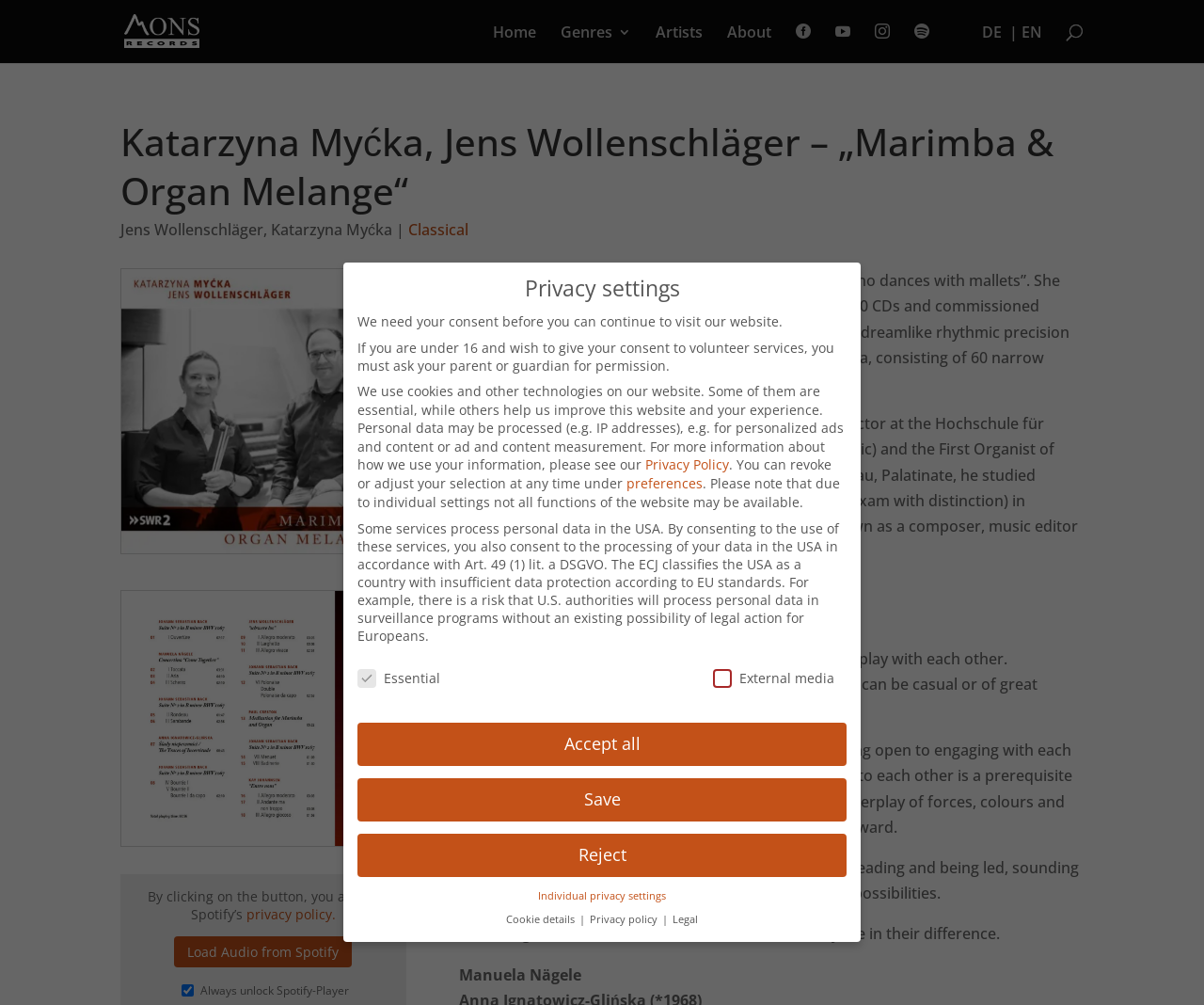What is the name of the album?
Please give a detailed and elaborate answer to the question.

The question asks for the name of the album, which can be found in the heading 'Katarzyna Myćka, Jens Wollenschläger – „Marimba & Organ Melange“' on the webpage.